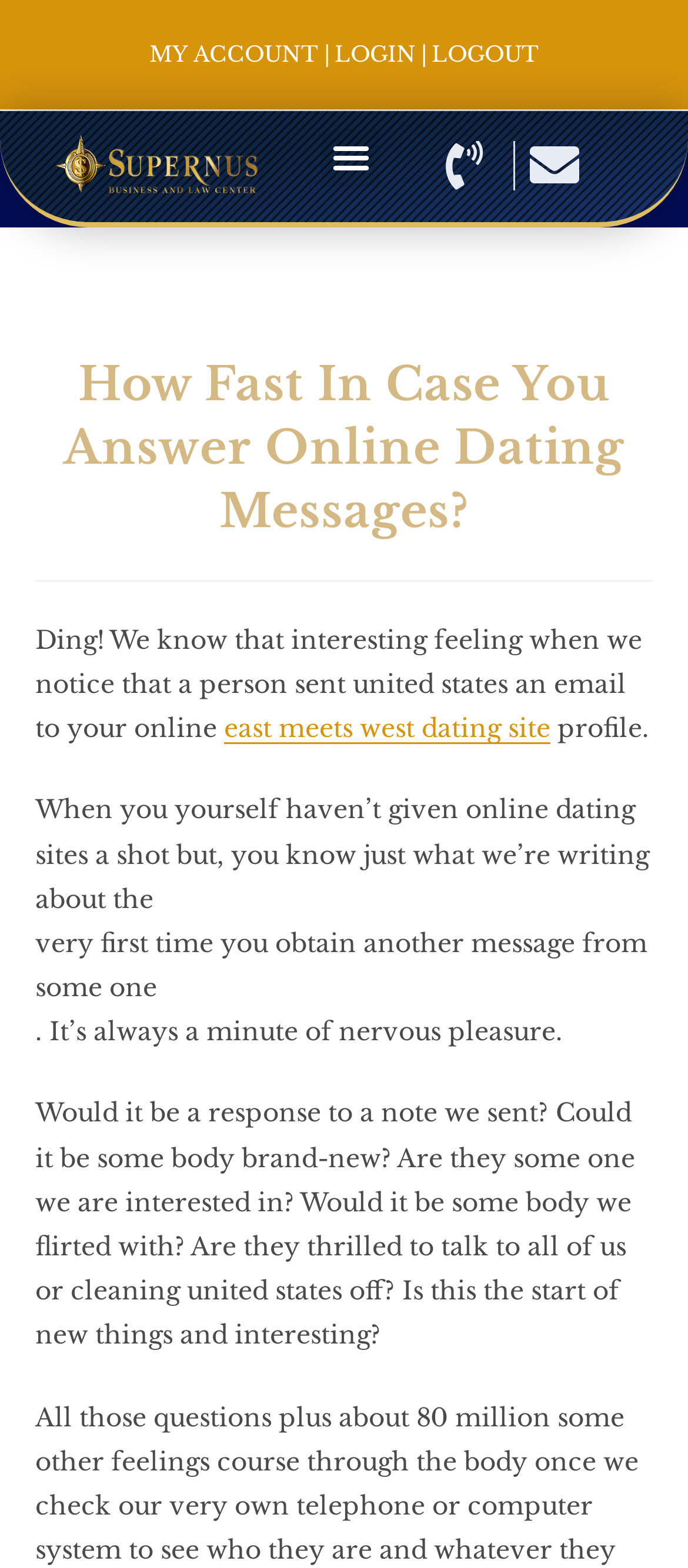Please examine the image and answer the question with a detailed explanation:
What is the topic of discussion on this webpage?

The webpage is discussing the experience of receiving messages on an online dating site, including the feelings and thoughts that come with it. The text explores the uncertainty and excitement of receiving a message from someone.